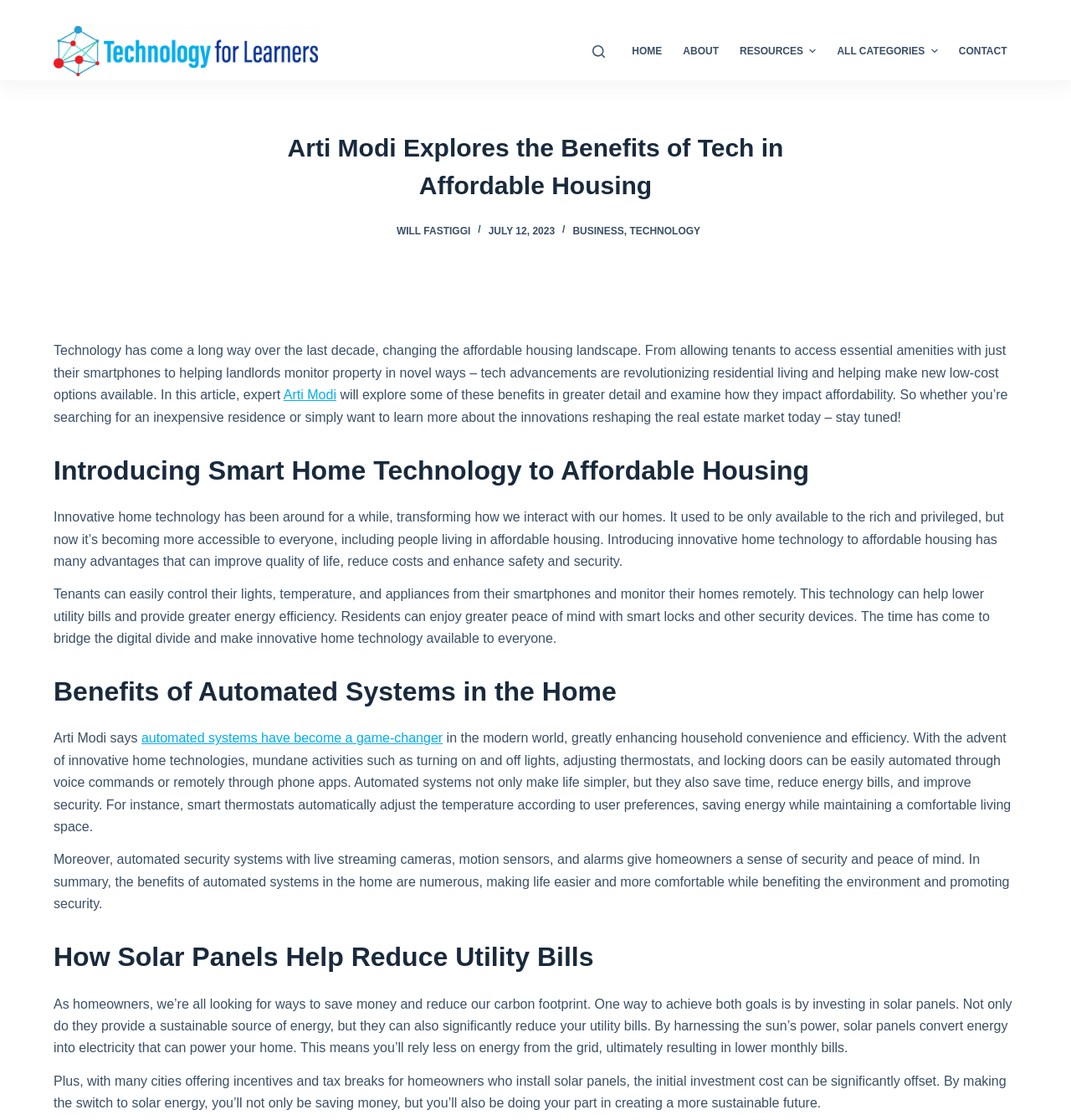Determine the bounding box coordinates of the UI element that matches the following description: "Home". The coordinates should be four float numbers between 0 and 1 in the format [left, top, right, bottom].

[0.58, 0.02, 0.628, 0.072]